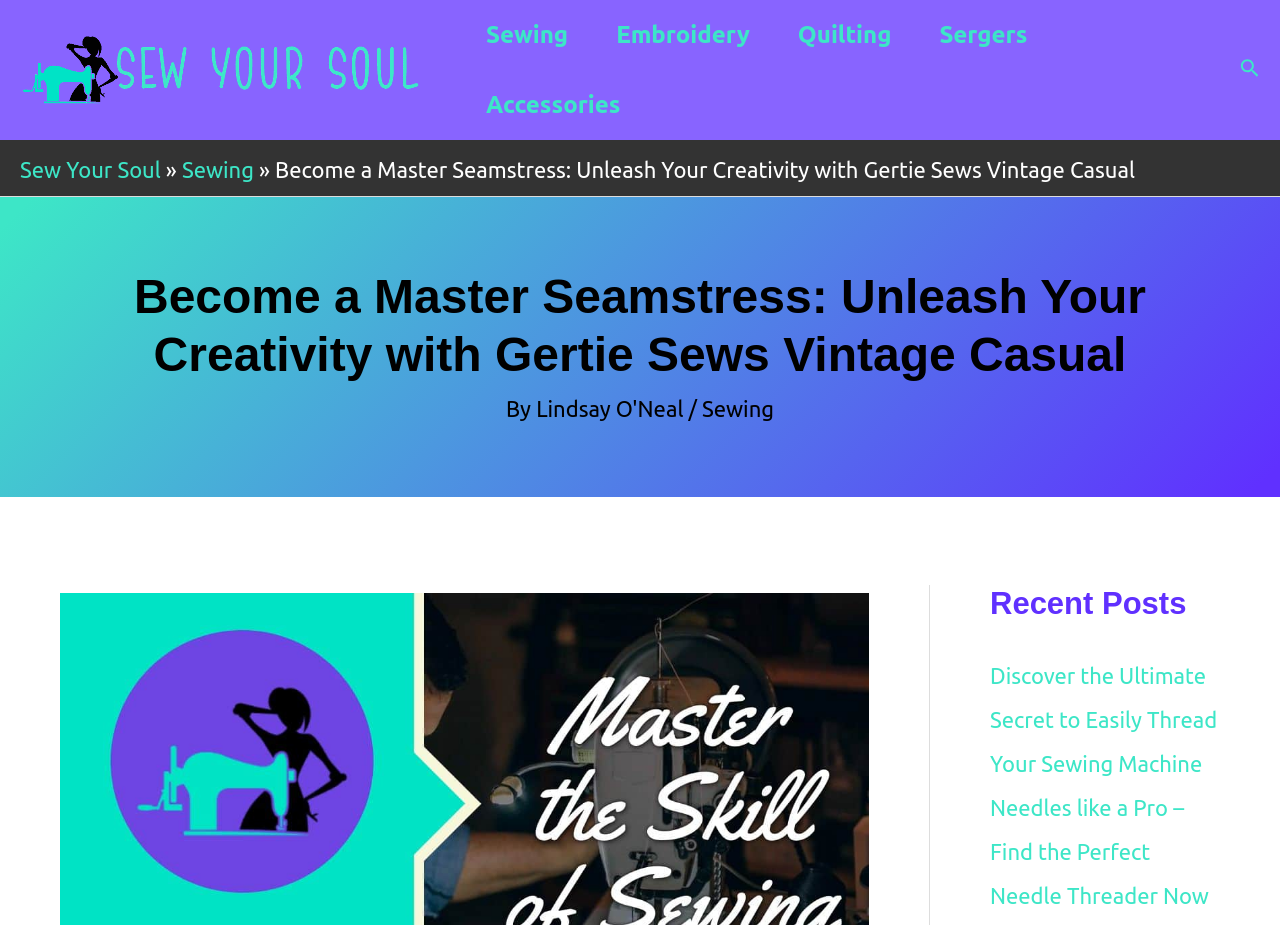Identify the bounding box coordinates of the region that needs to be clicked to carry out this instruction: "Search for something". Provide these coordinates as four float numbers ranging from 0 to 1, i.e., [left, top, right, bottom].

[0.969, 0.061, 0.984, 0.091]